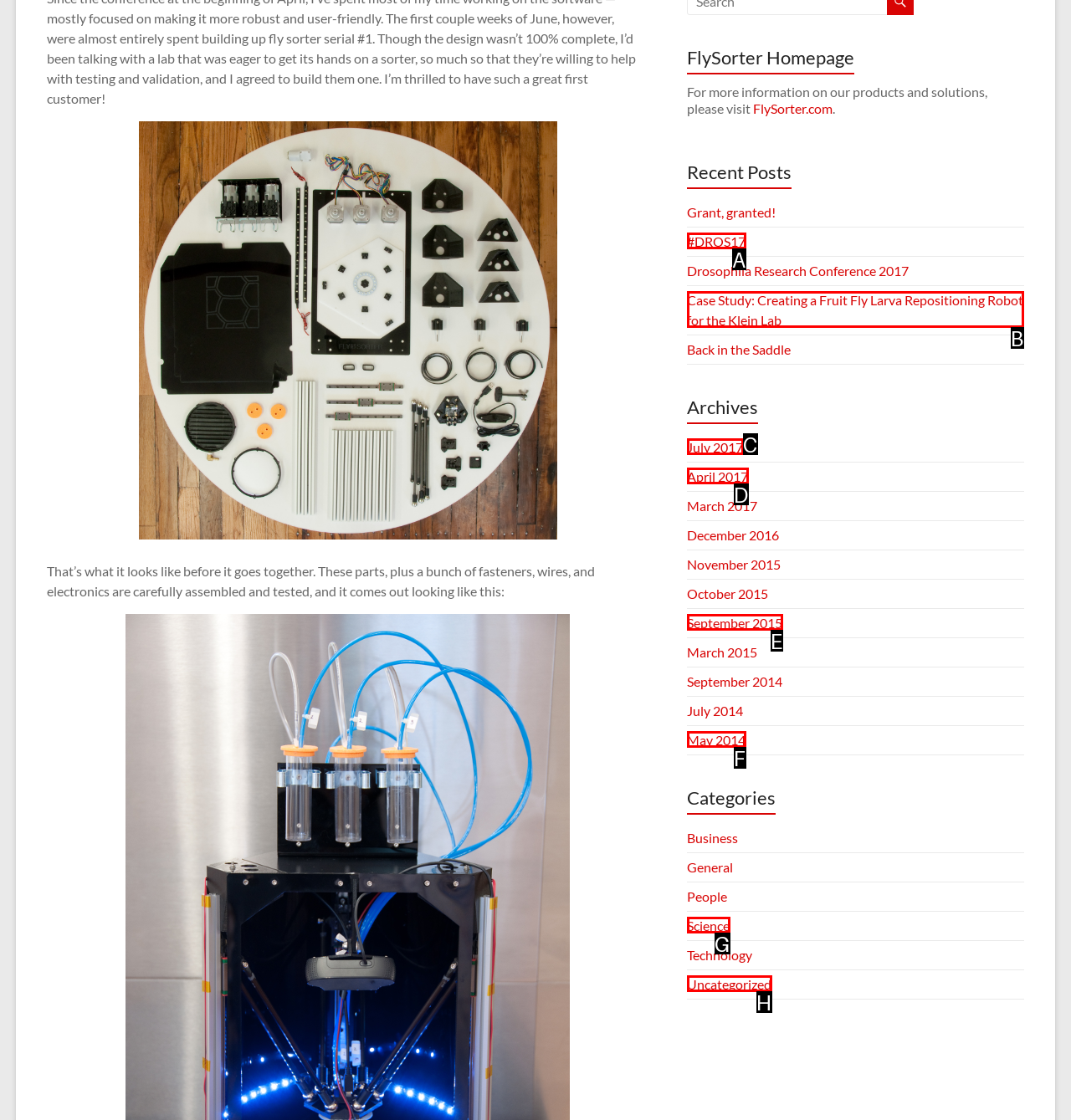Identify the HTML element that matches the description: May 2014. Provide the letter of the correct option from the choices.

F